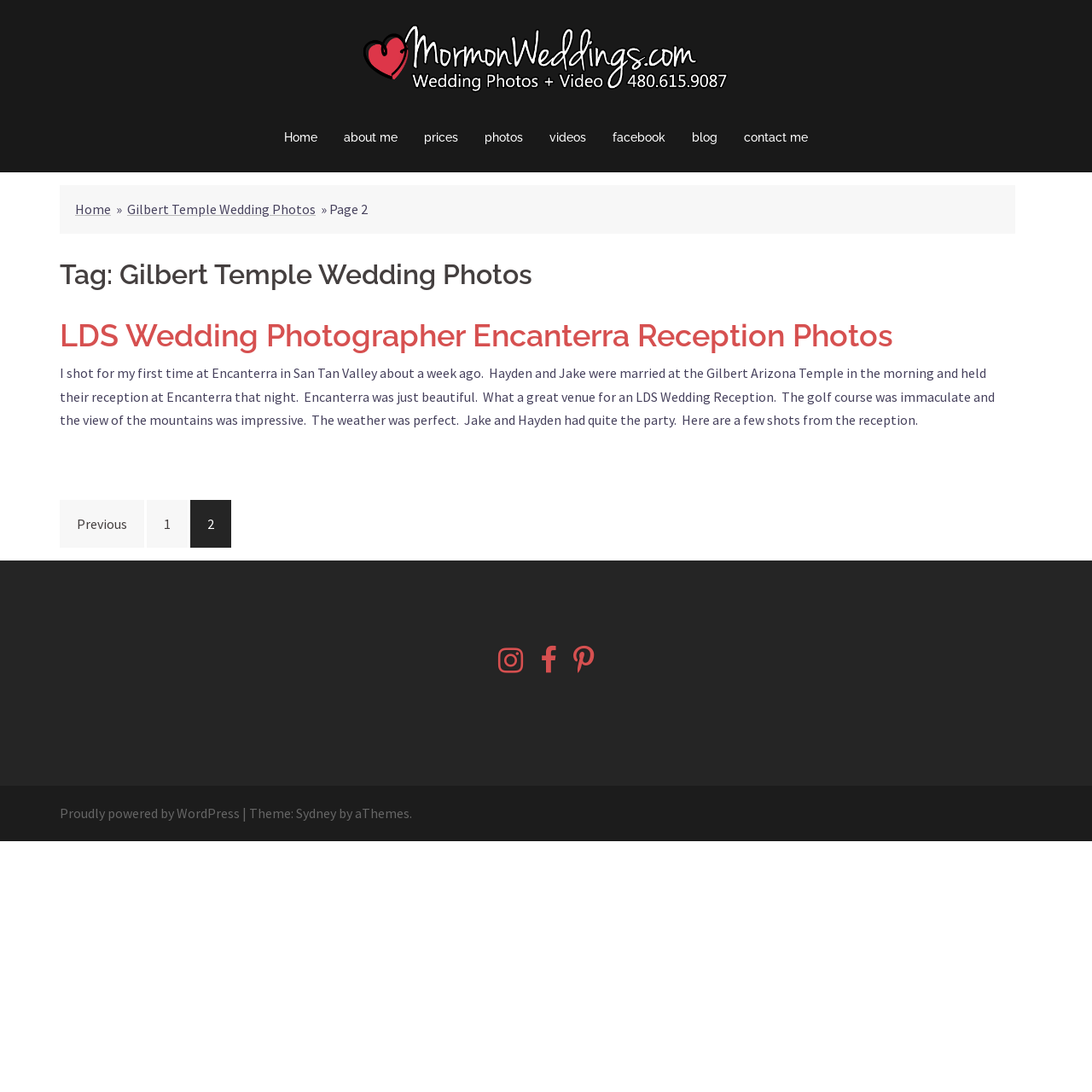Identify the bounding box coordinates of the area you need to click to perform the following instruction: "go to previous page".

[0.055, 0.458, 0.132, 0.501]